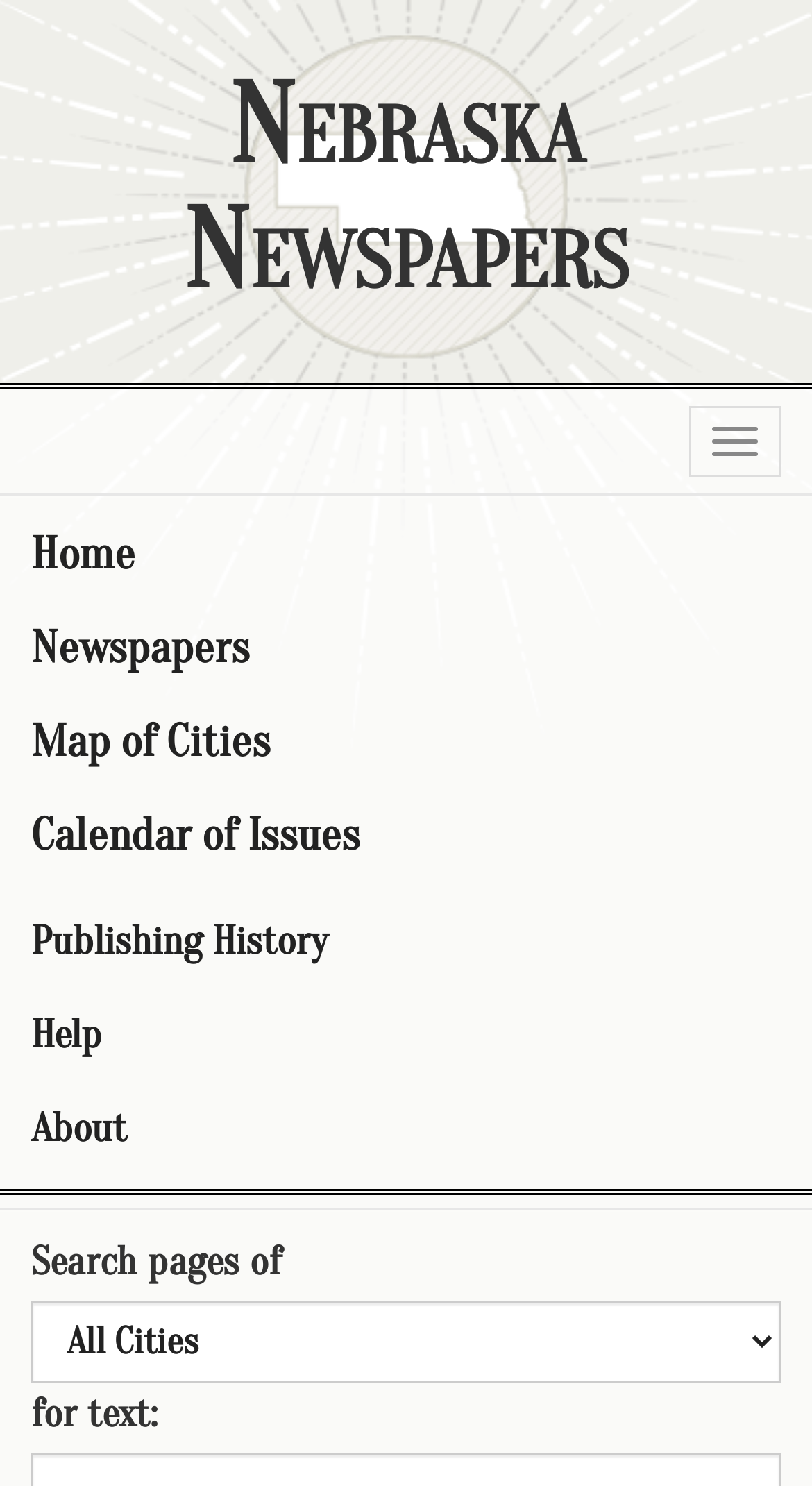Please determine the bounding box coordinates of the element to click on in order to accomplish the following task: "Go to Home". Ensure the coordinates are four float numbers ranging from 0 to 1, i.e., [left, top, right, bottom].

[0.0, 0.342, 1.0, 0.405]